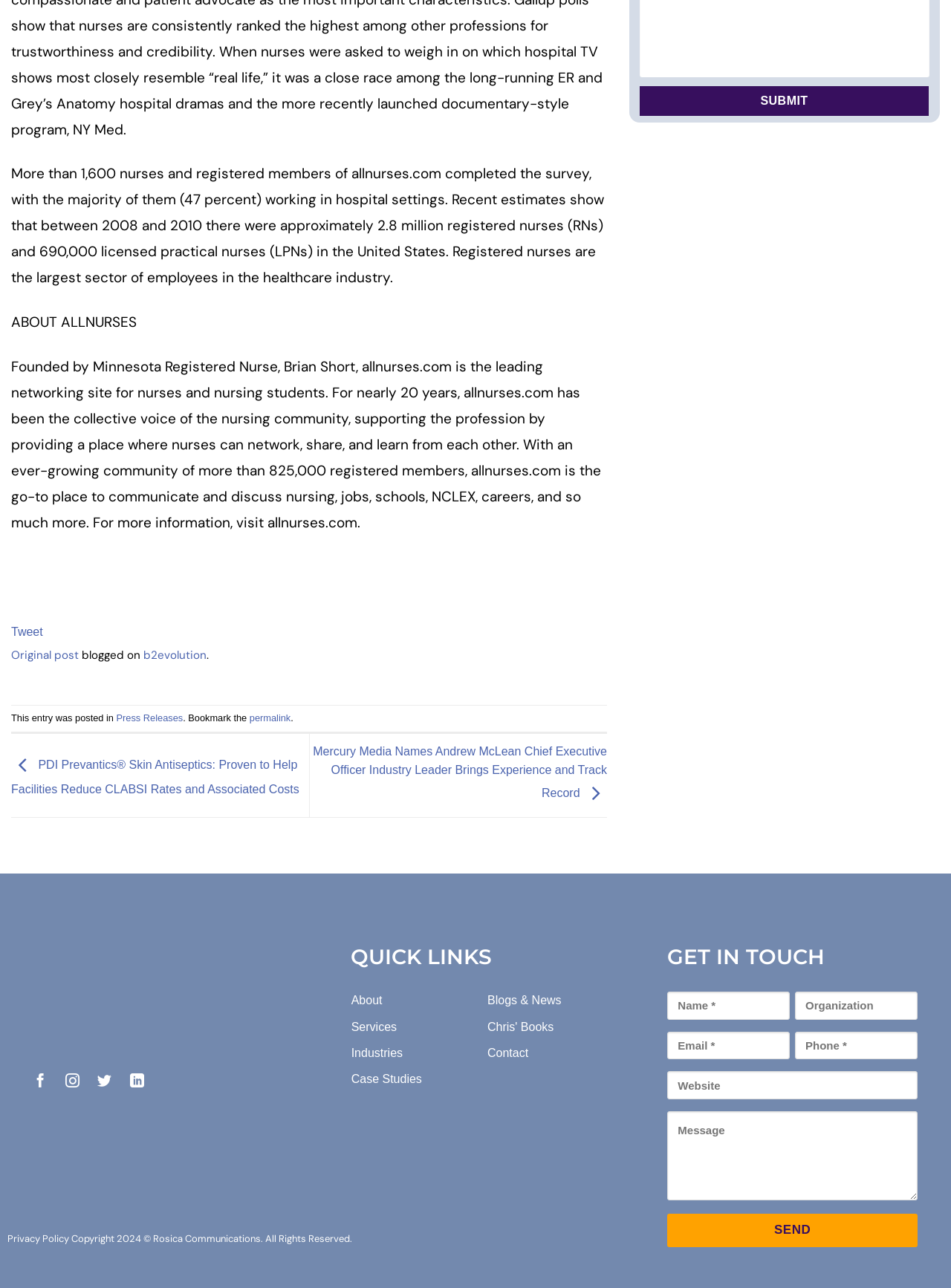Determine the bounding box coordinates of the region to click in order to accomplish the following instruction: "Click the 'Submit' button". Provide the coordinates as four float numbers between 0 and 1, specifically [left, top, right, bottom].

[0.673, 0.067, 0.977, 0.09]